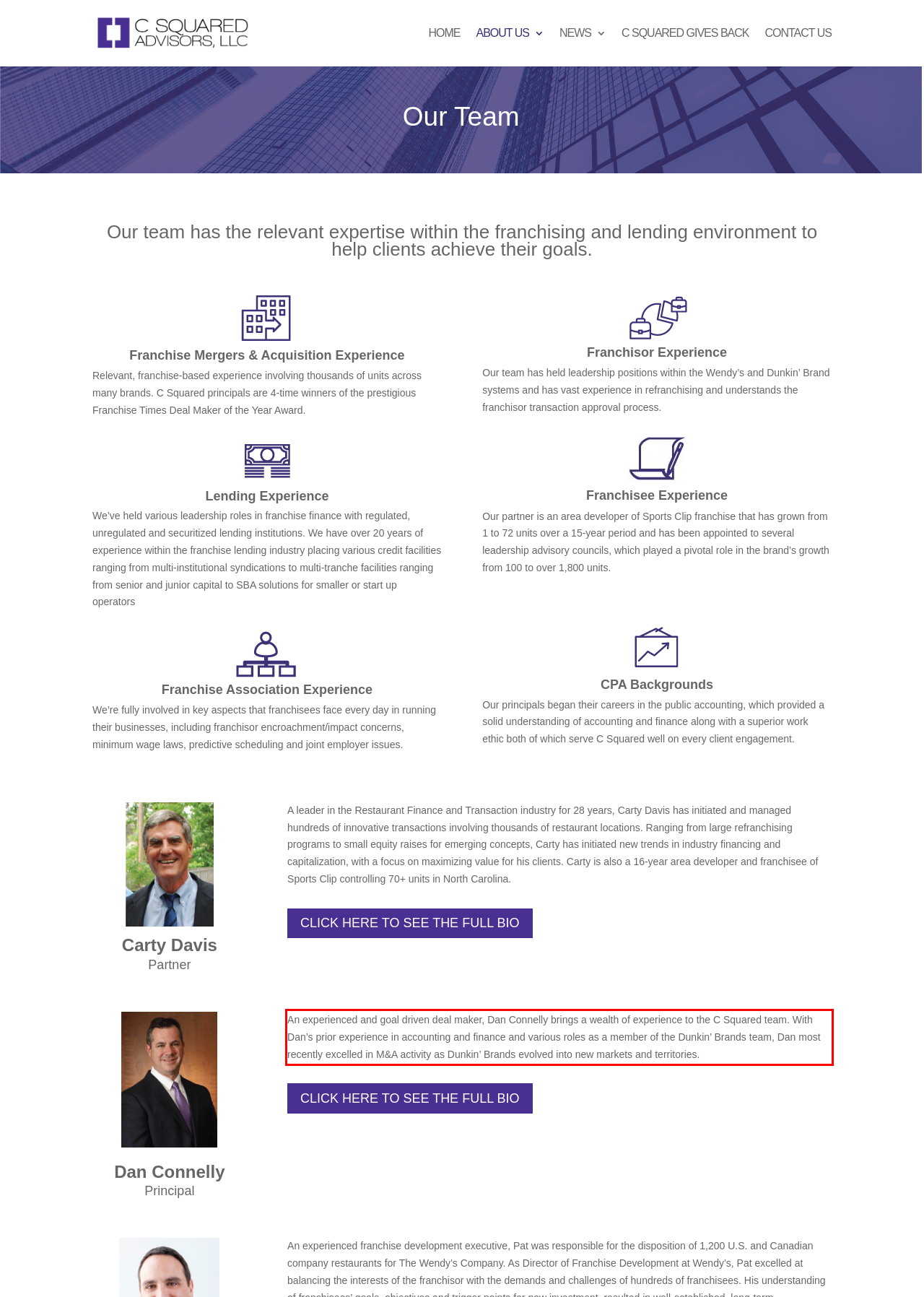Look at the webpage screenshot and recognize the text inside the red bounding box.

An experienced and goal driven deal maker, Dan Connelly brings a wealth of experience to the C Squared team. With Dan’s prior experience in accounting and finance and various roles as a member of the Dunkin’ Brands team, Dan most recently excelled in M&A activity as Dunkin’ Brands evolved into new markets and territories.